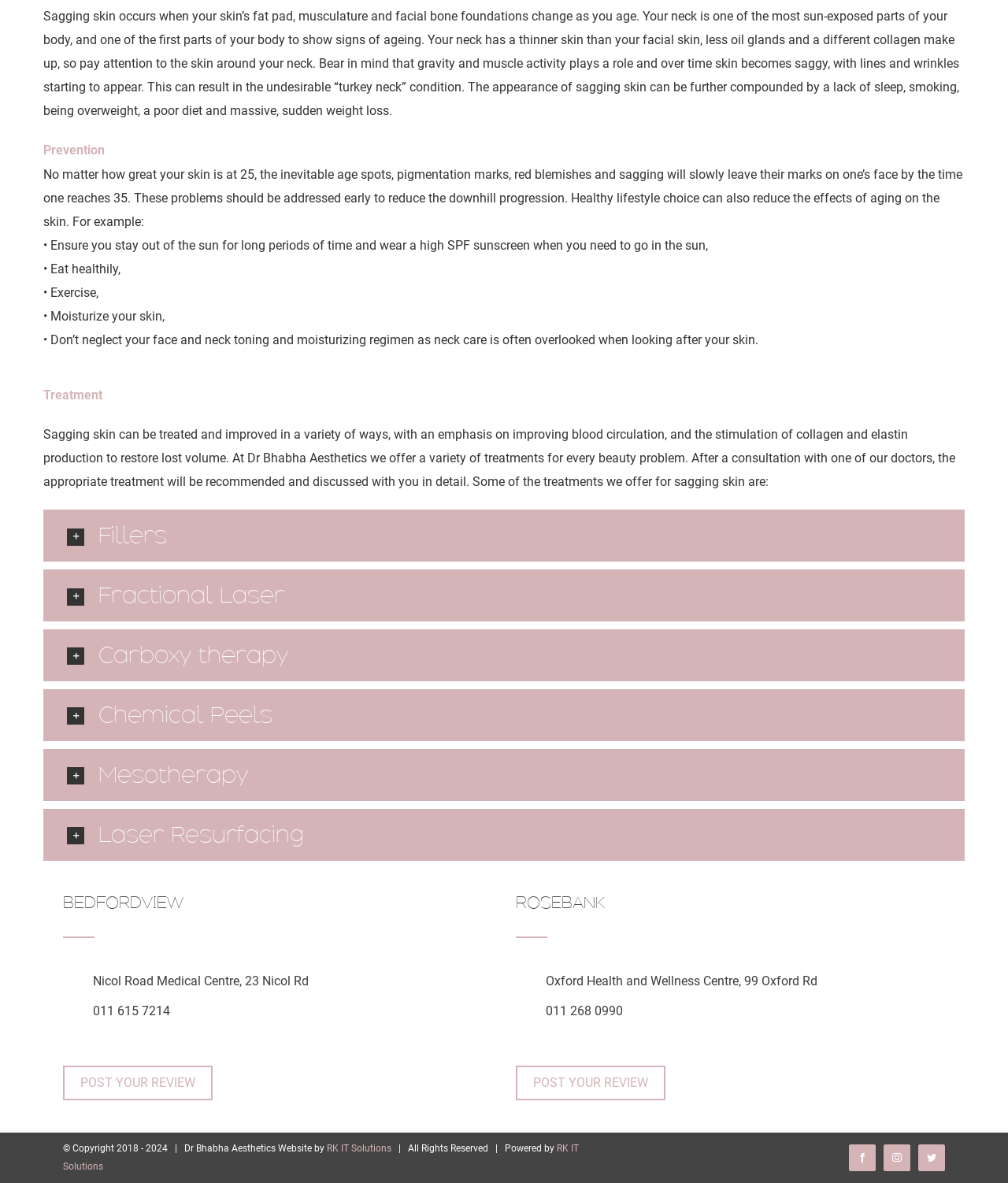Predict the bounding box coordinates for the UI element described as: "Twitter". The coordinates should be four float numbers between 0 and 1, presented as [left, top, right, bottom].

[0.911, 0.967, 0.938, 0.99]